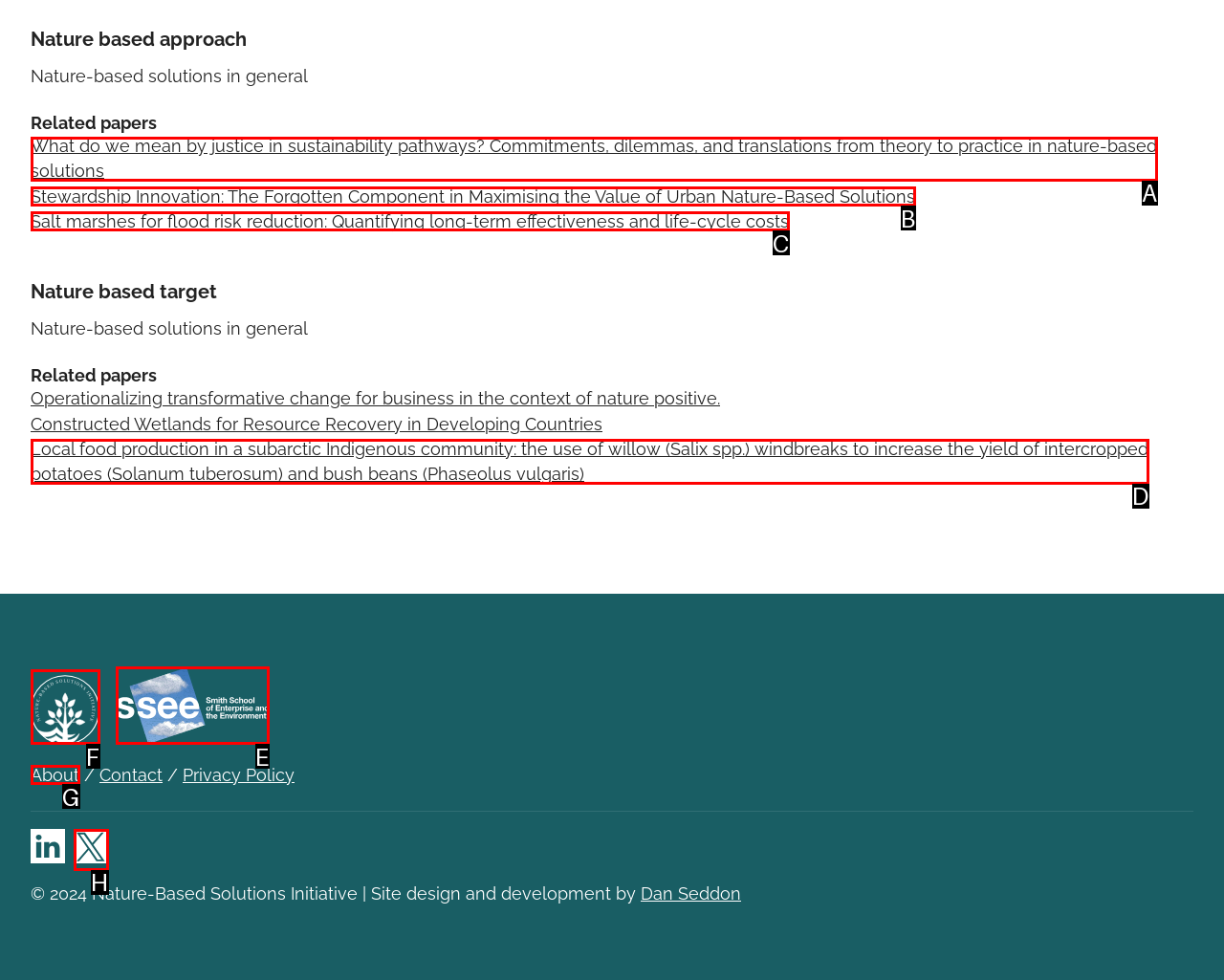Given the description: Misc, identify the HTML element that corresponds to it. Respond with the letter of the correct option.

None